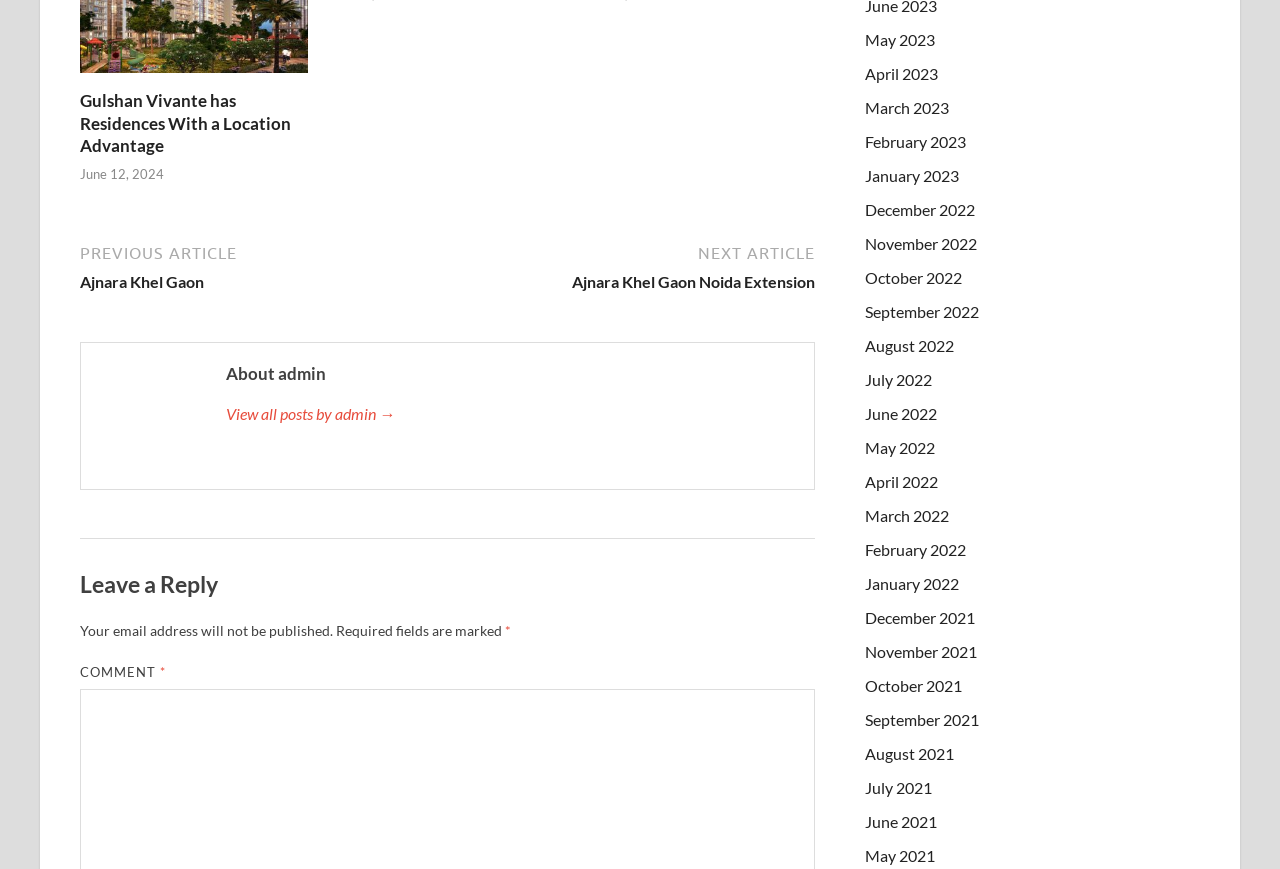Examine the image carefully and respond to the question with a detailed answer: 
How many months are listed in the archive section?

The archive section is located at the right side of the webpage and lists 24 months from May 2021 to June 2024.